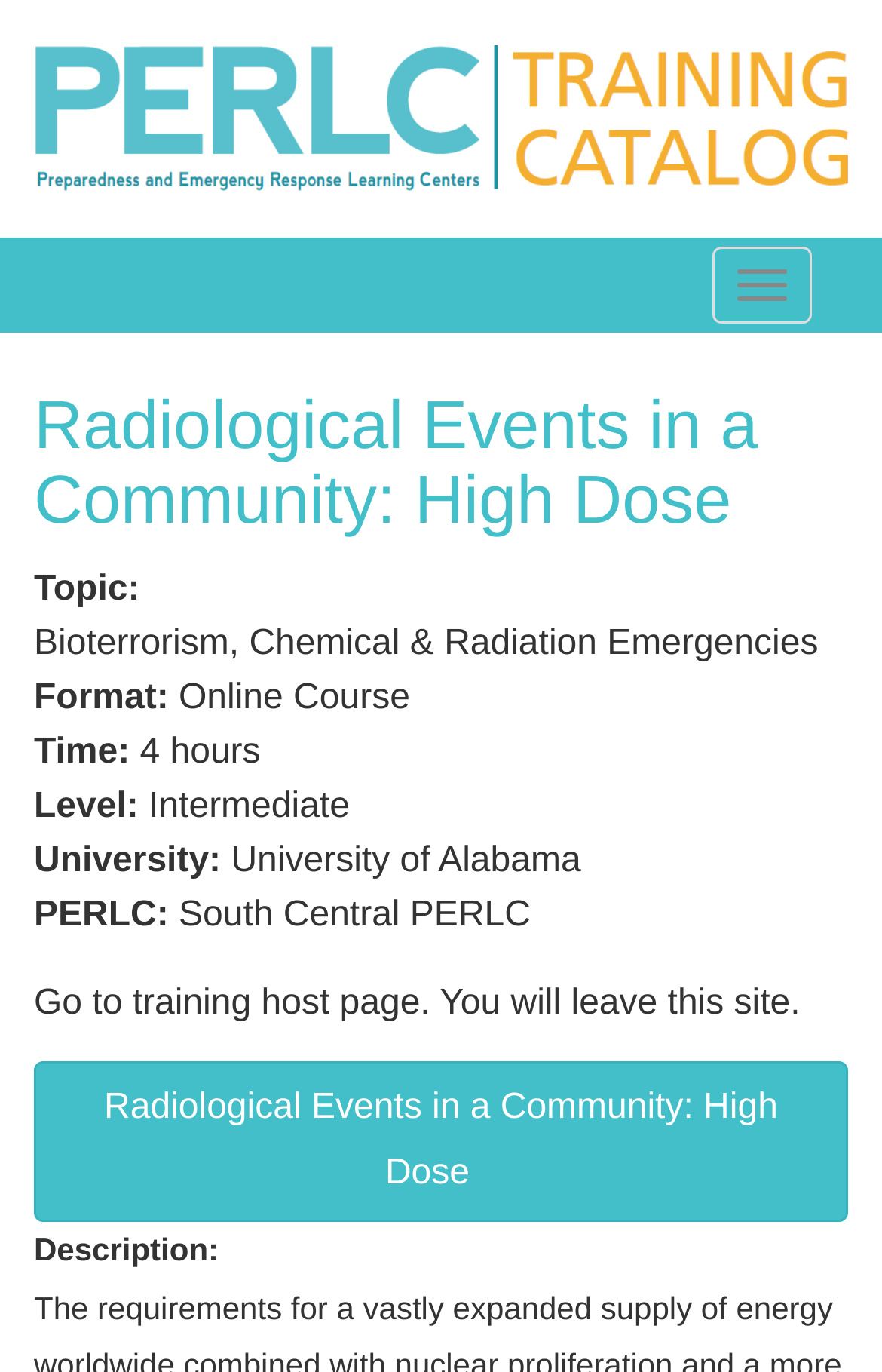What is the level of this training?
Please give a well-detailed answer to the question.

I found the answer by looking at the 'Level:' section on the webpage, which is located below the main heading. The text next to 'Level:' is 'Intermediate', which indicates the level of this training.